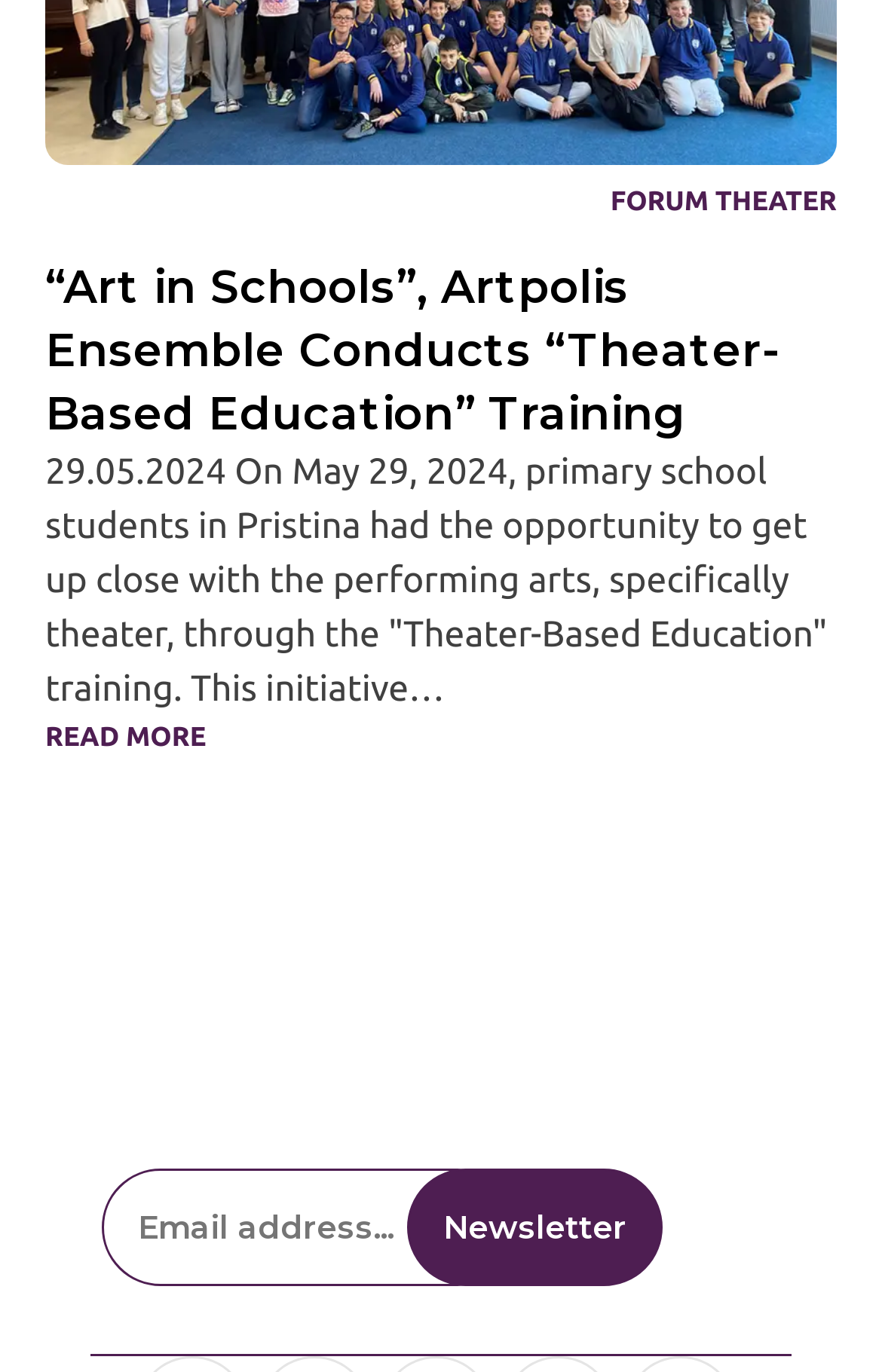What is the date mentioned in the article?
Please give a detailed and elaborate answer to the question.

I found the date mentioned in the article by reading the text '29.05.2024 On May 29, 2024, primary school students in Pristina had the opportunity...' which explicitly states the date.